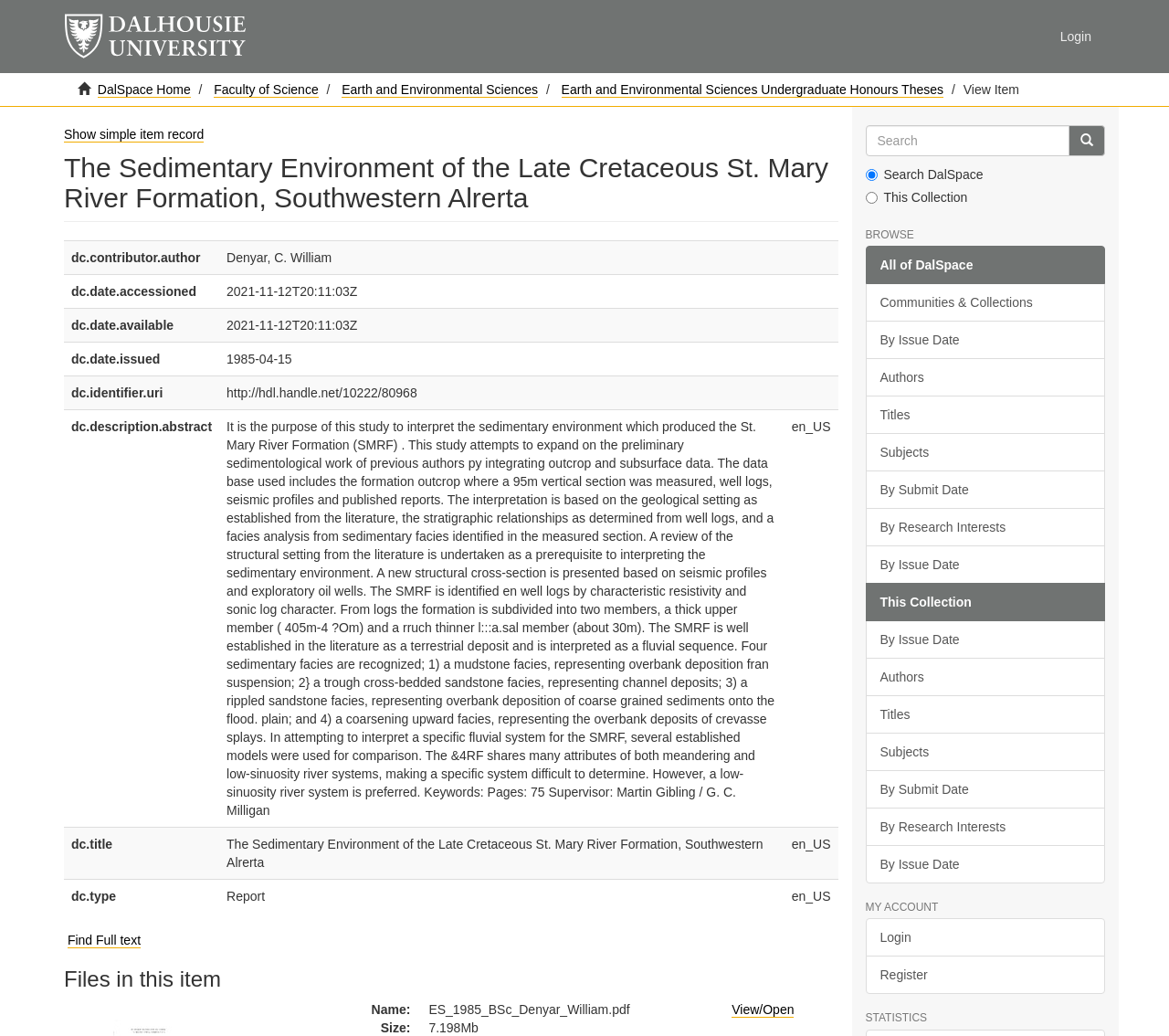Pinpoint the bounding box coordinates of the area that should be clicked to complete the following instruction: "Click on the 'Login' link". The coordinates must be given as four float numbers between 0 and 1, i.e., [left, top, right, bottom].

[0.895, 0.0, 0.945, 0.071]